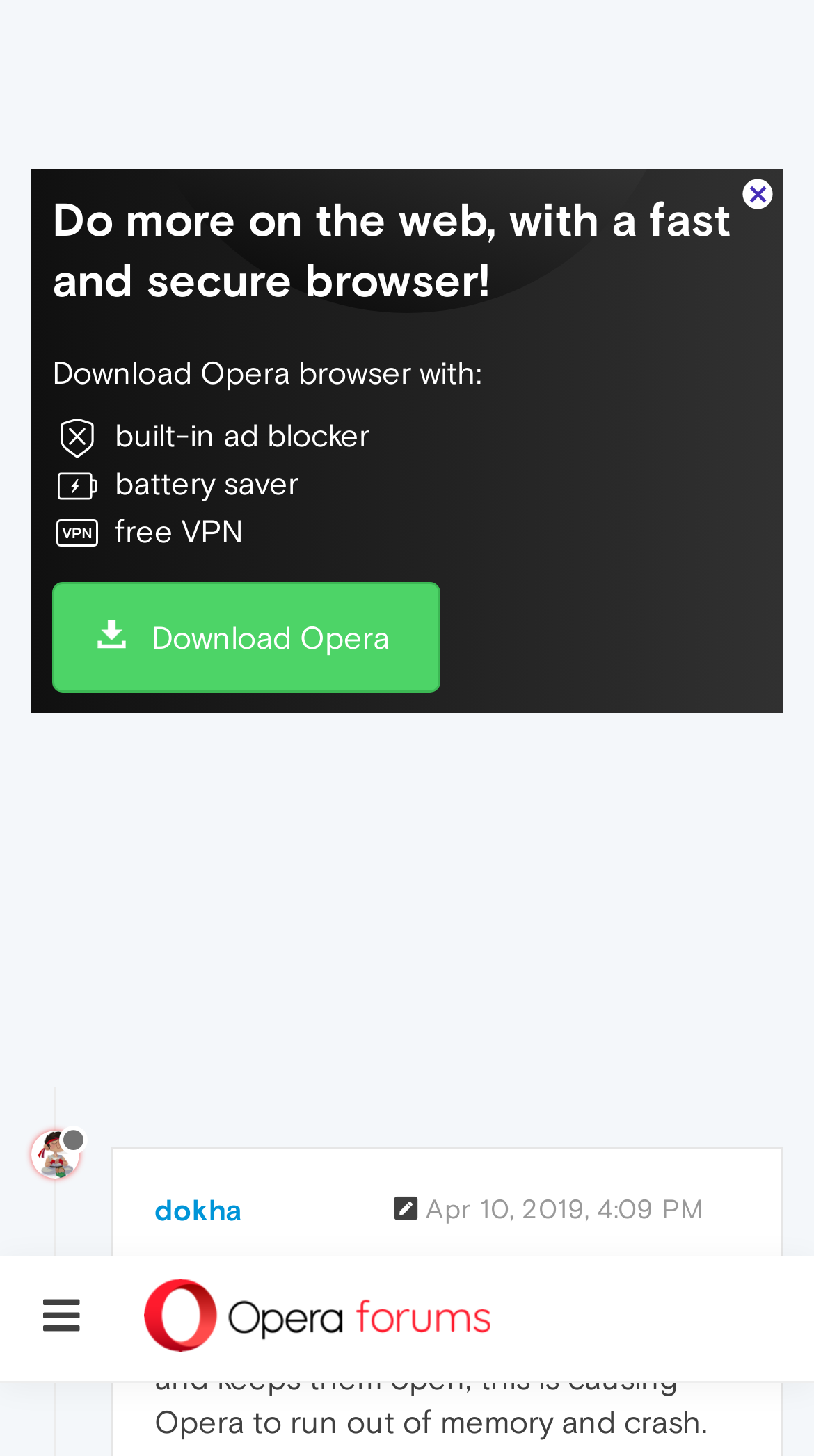Identify the bounding box coordinates of the region that should be clicked to execute the following instruction: "Register for online classes".

None